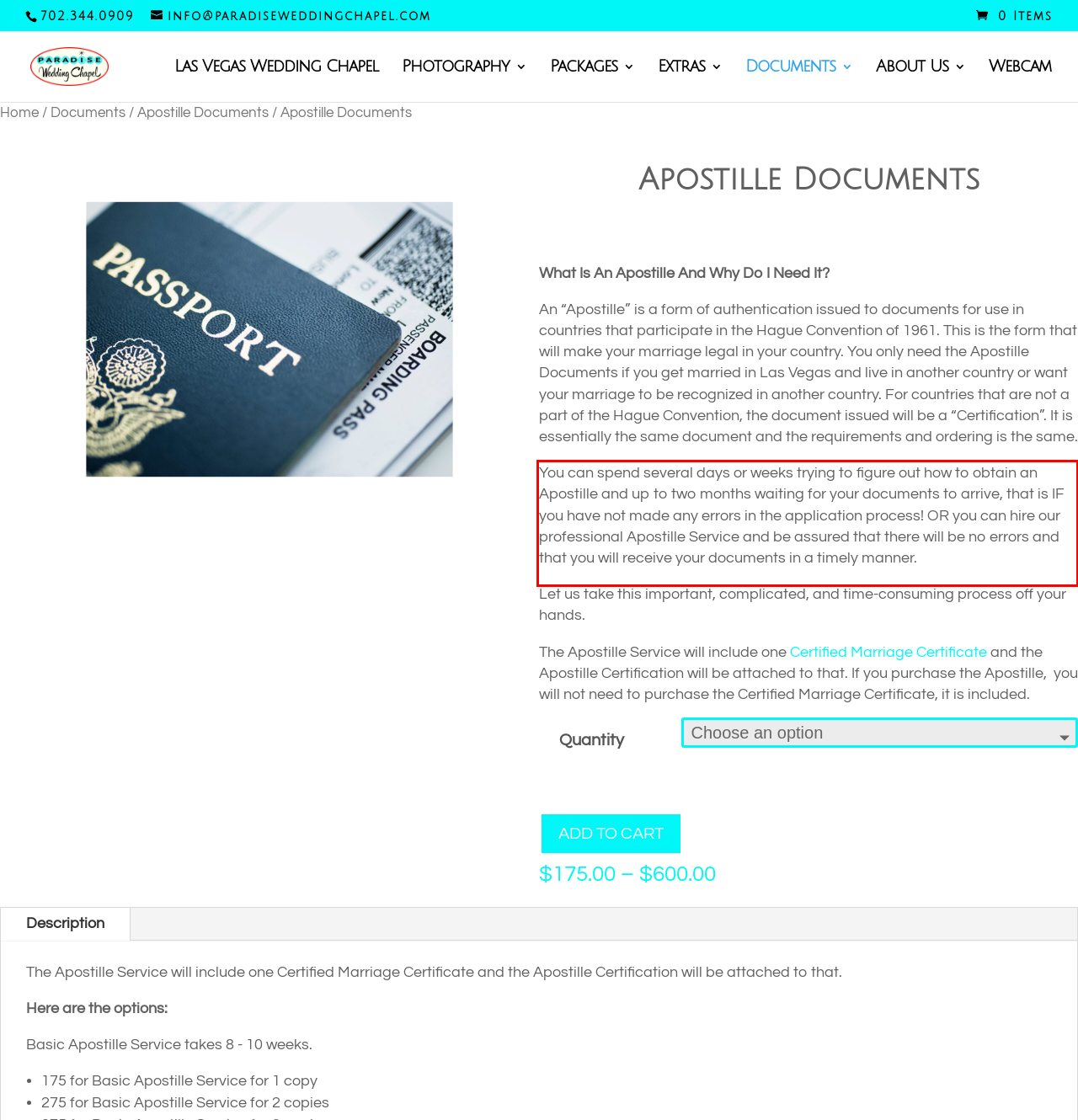You have a screenshot with a red rectangle around a UI element. Recognize and extract the text within this red bounding box using OCR.

You can spend several days or weeks trying to figure out how to obtain an Apostille and up to two months waiting for your documents to arrive, that is IF you have not made any errors in the application process! OR you can hire our professional Apostille Service and be assured that there will be no errors and that you will receive your documents in a timely manner.